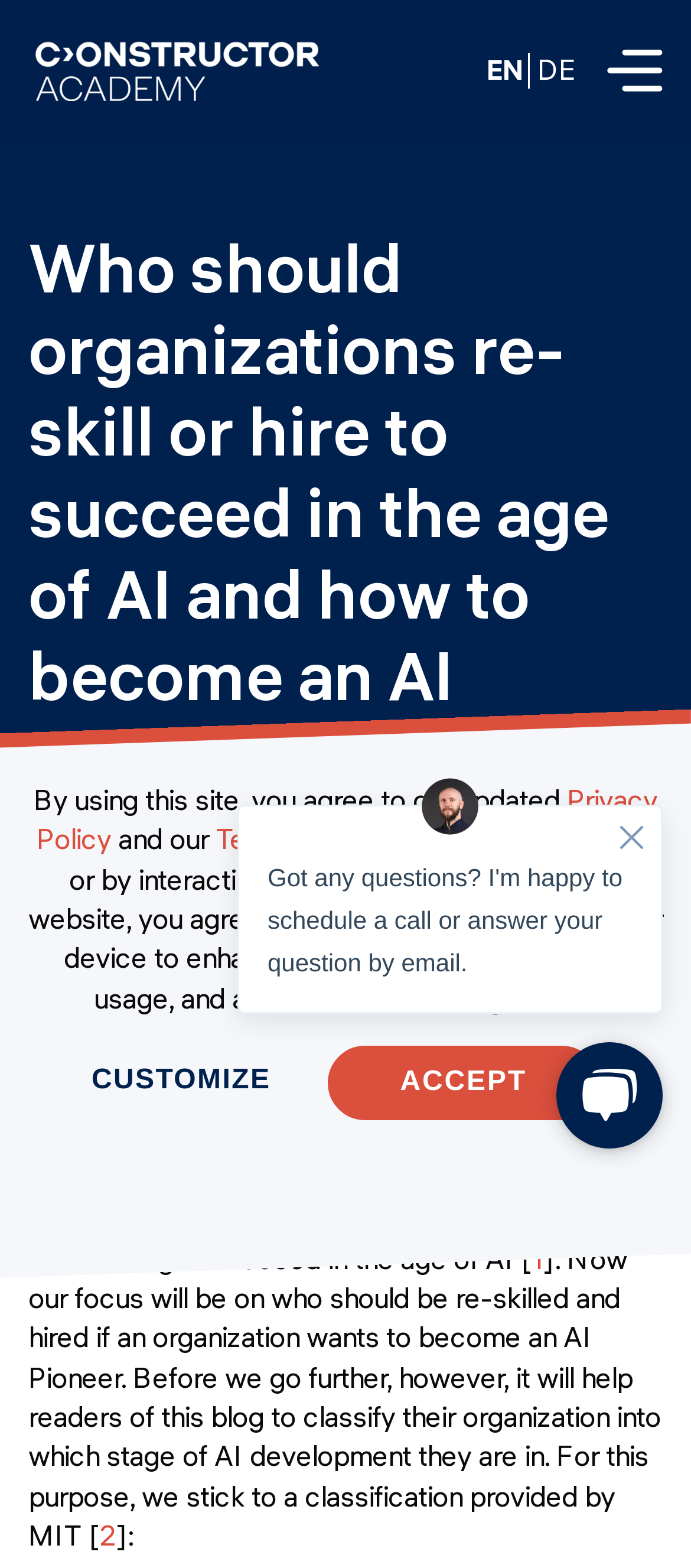Please provide a short answer using a single word or phrase for the question:
How many programs are listed under 'Full-Time'?

2